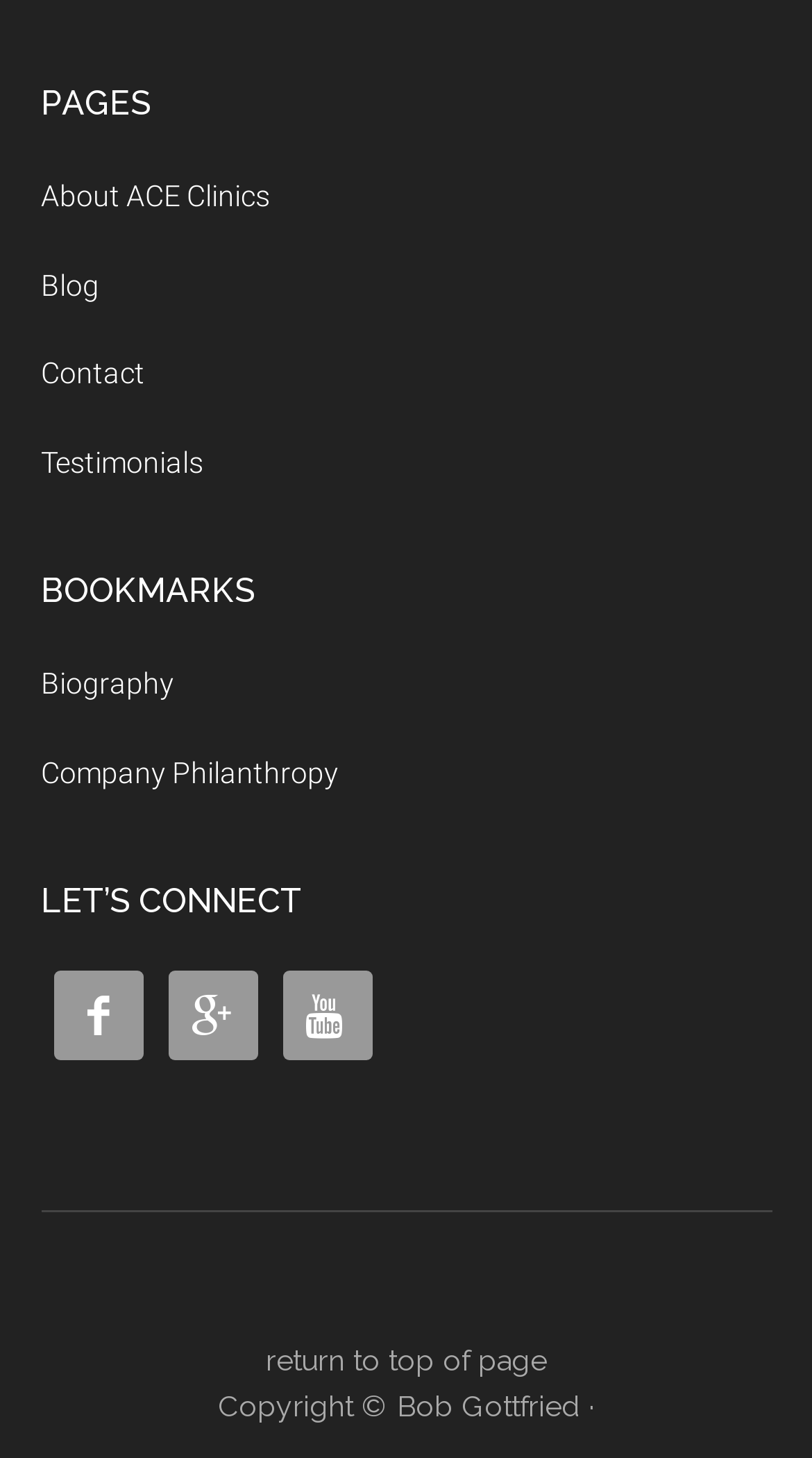Determine the bounding box for the UI element as described: "About ACE Clinics". The coordinates should be represented as four float numbers between 0 and 1, formatted as [left, top, right, bottom].

[0.05, 0.123, 0.332, 0.145]